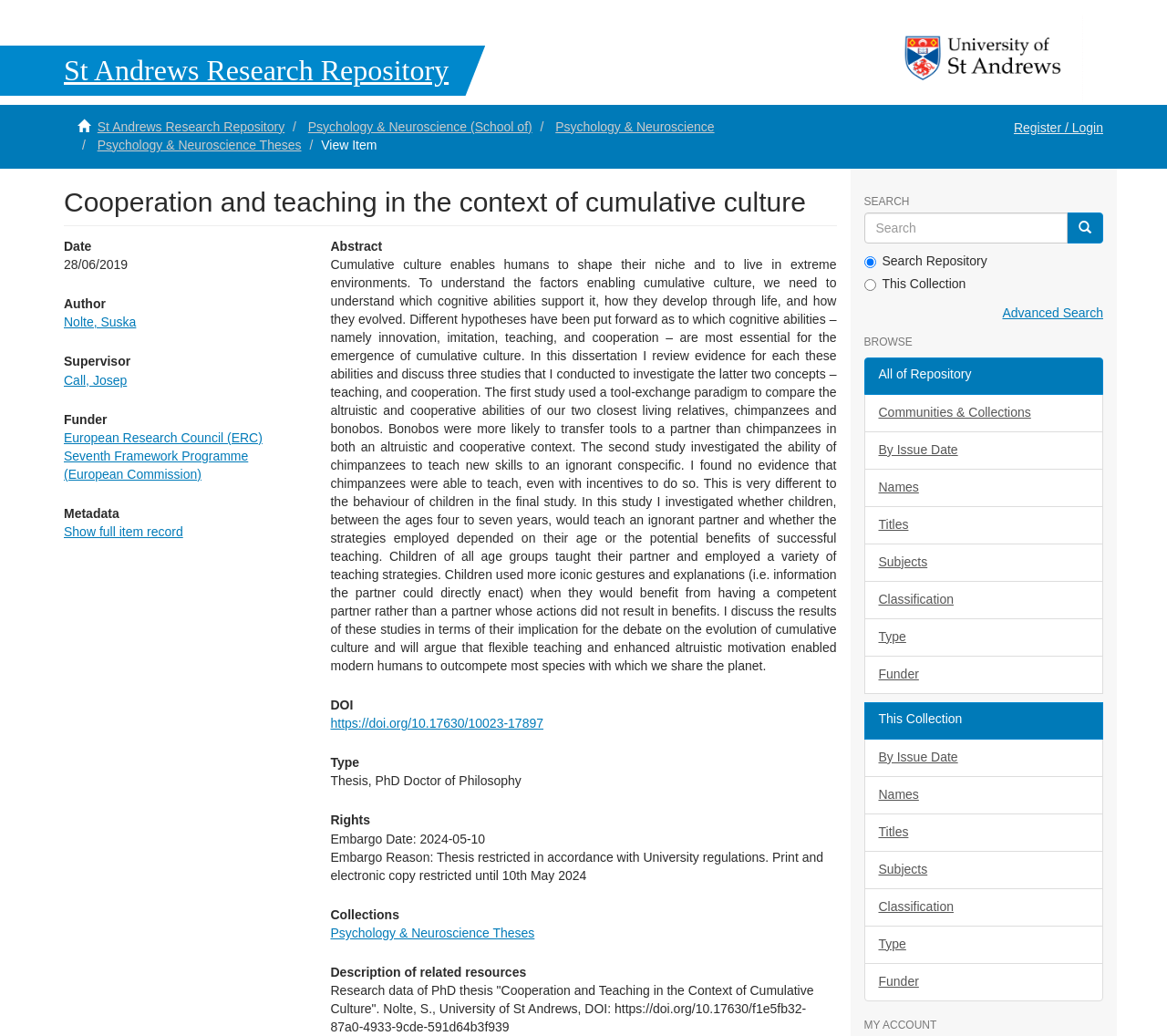Determine the bounding box coordinates for the HTML element mentioned in the following description: "Subjects". The coordinates should be a list of four floats ranging from 0 to 1, represented as [left, top, right, bottom].

[0.74, 0.821, 0.945, 0.858]